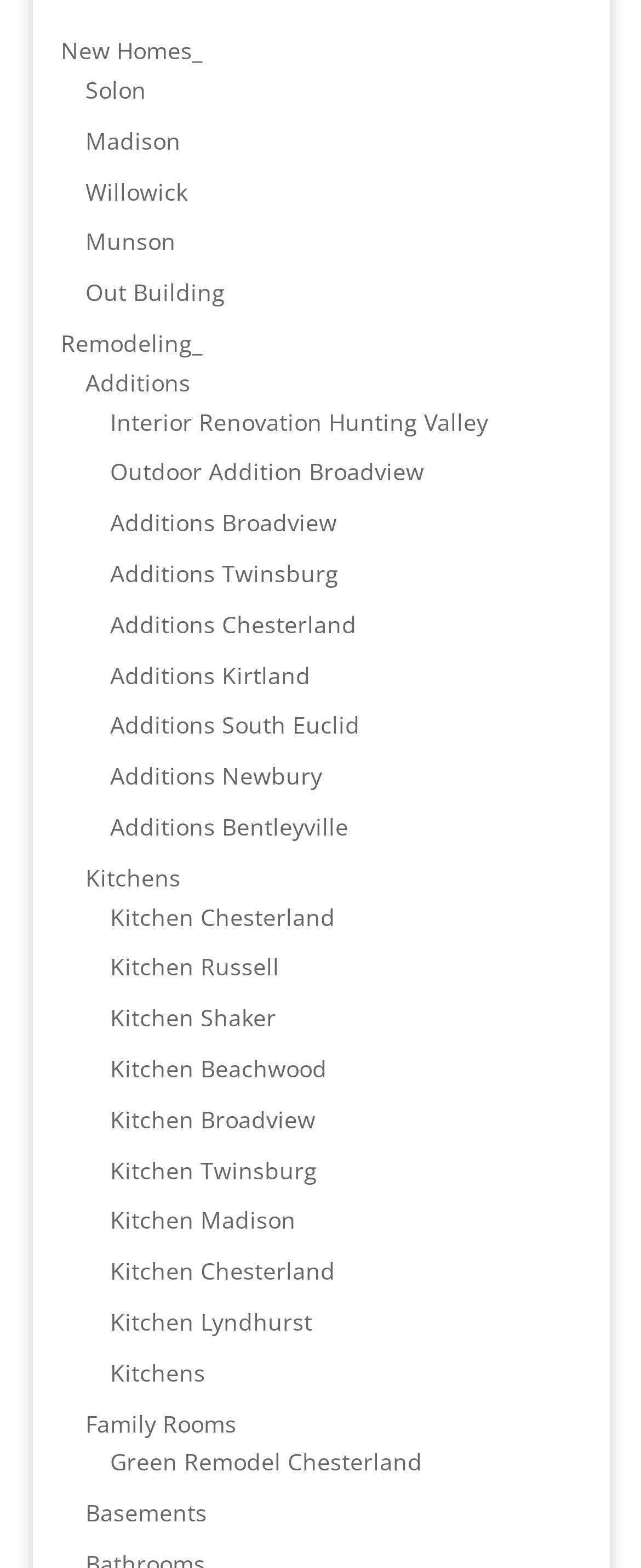Determine the bounding box coordinates of the element's region needed to click to follow the instruction: "View Additions in Broadview". Provide these coordinates as four float numbers between 0 and 1, formatted as [left, top, right, bottom].

[0.172, 0.323, 0.526, 0.343]